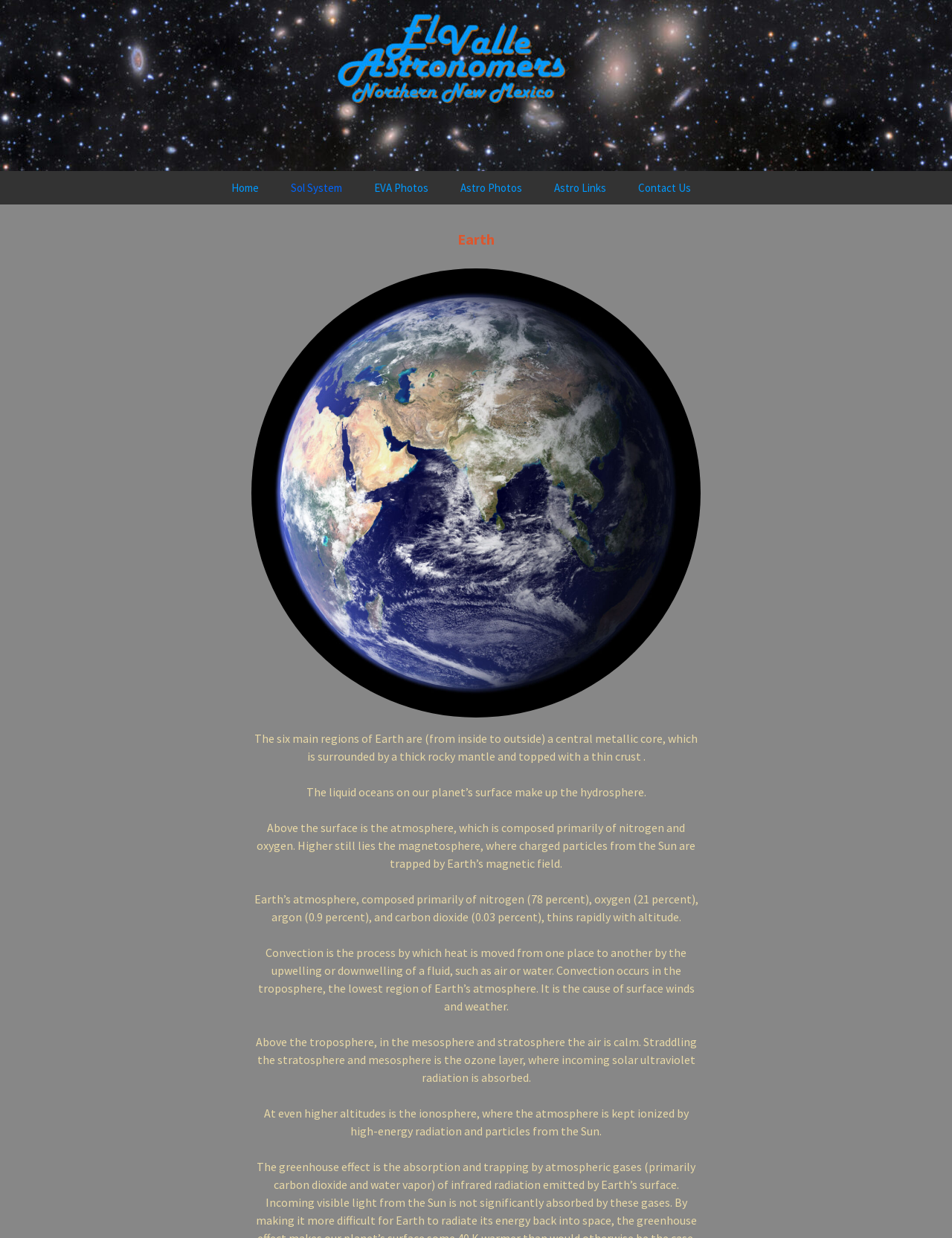What is the layer of the atmosphere where the air is calm?
Using the image, respond with a single word or phrase.

Mesosphere and stratosphere